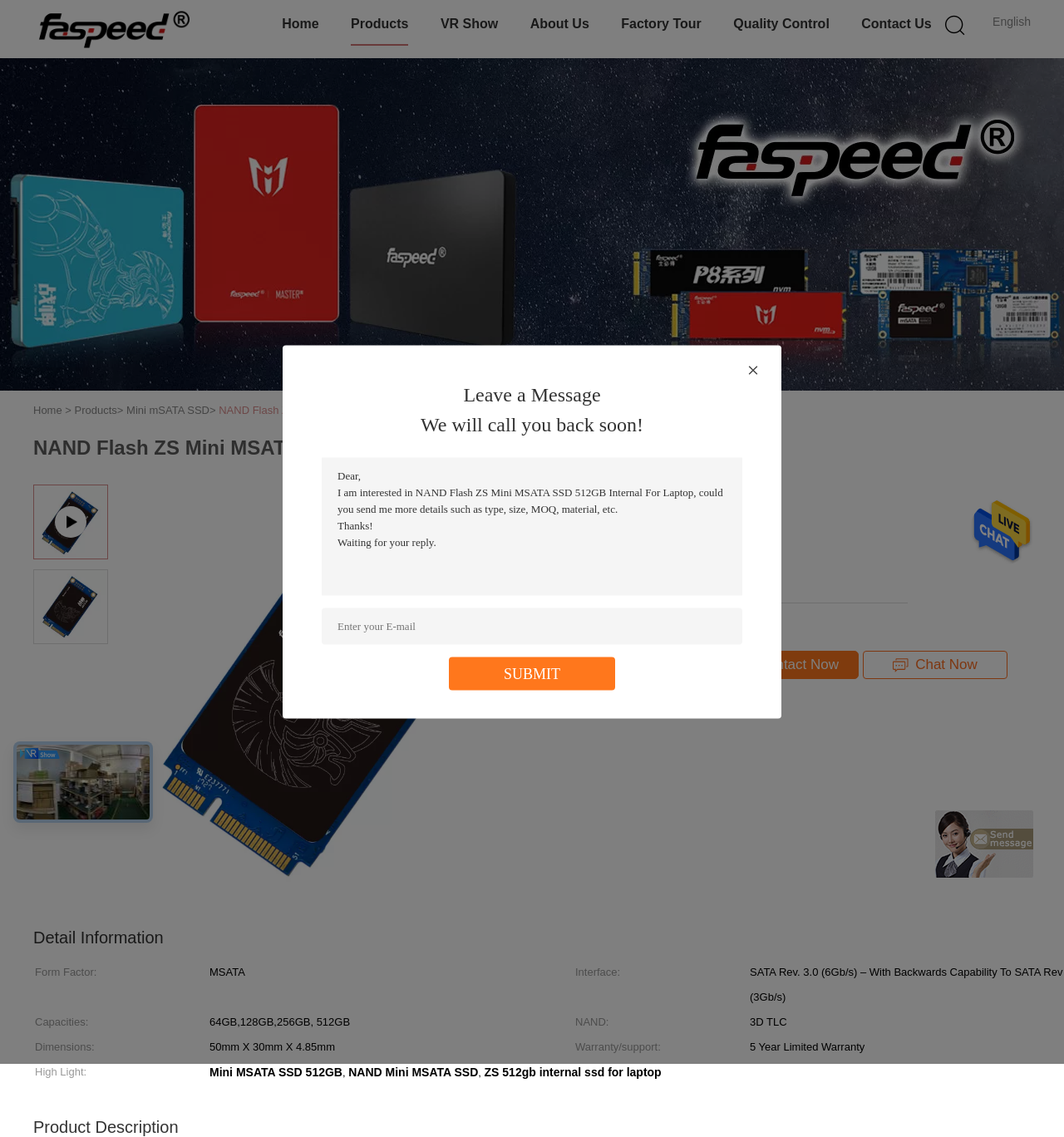Answer with a single word or phrase: 
What is the minimum order quantity?

100pc